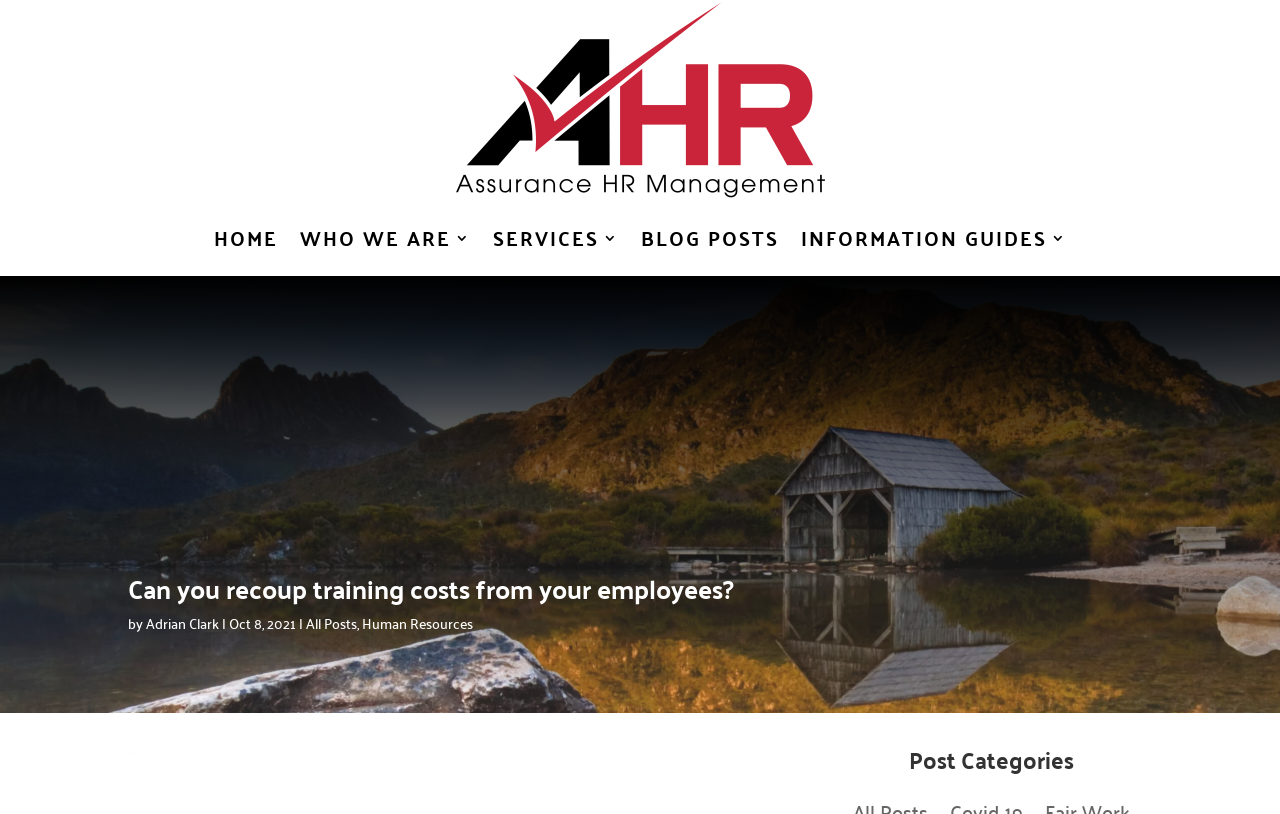Who wrote the blog post?
Refer to the screenshot and respond with a concise word or phrase.

Adrian Clark